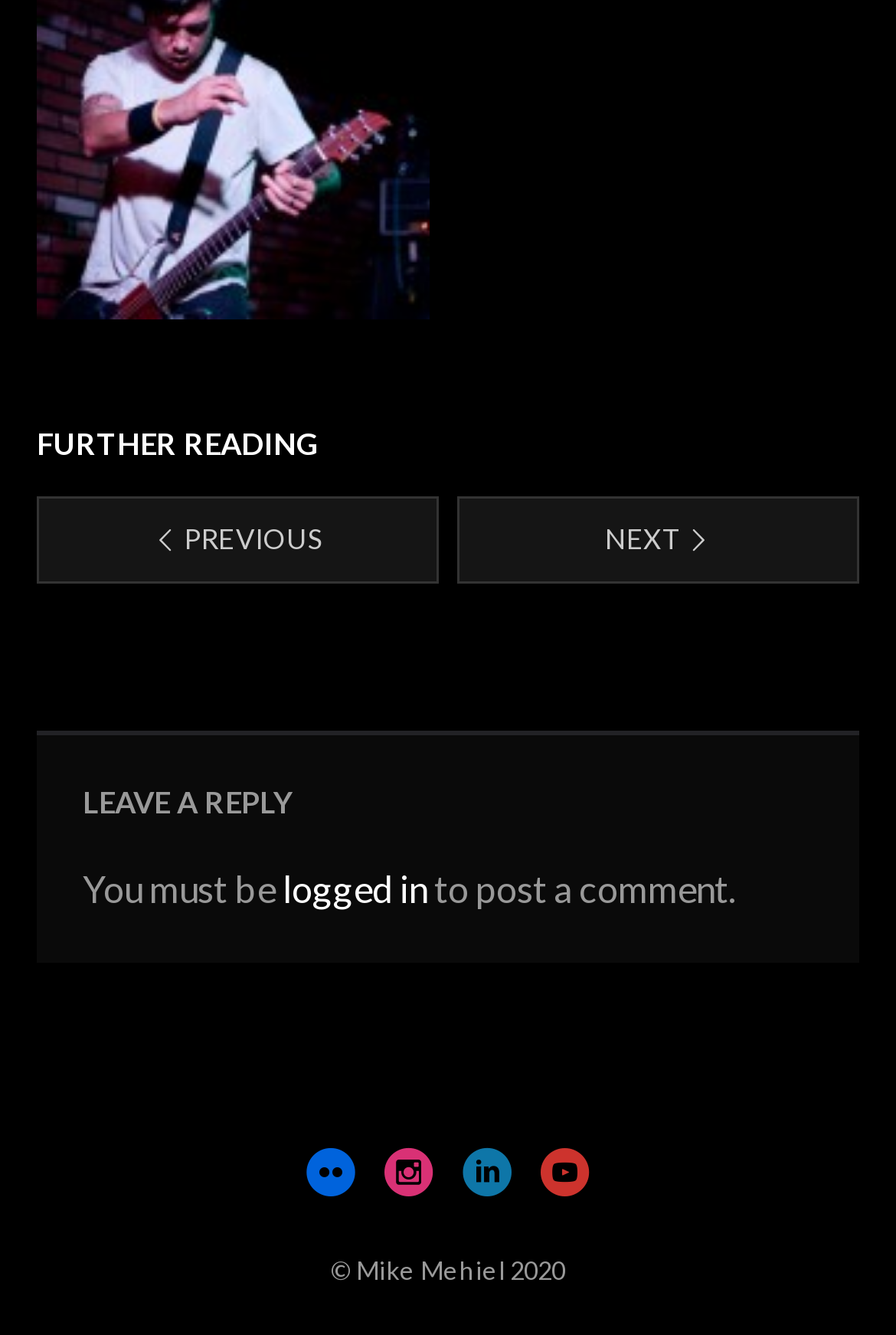What is the purpose of the 'NEXT' link?
Using the details from the image, give an elaborate explanation to answer the question.

The 'NEXT' link is located at the top of the webpage, alongside the 'PREVIOUS' link. This suggests that the 'NEXT' link is for navigating to the next page of content, likely continuing from where the current page left off.